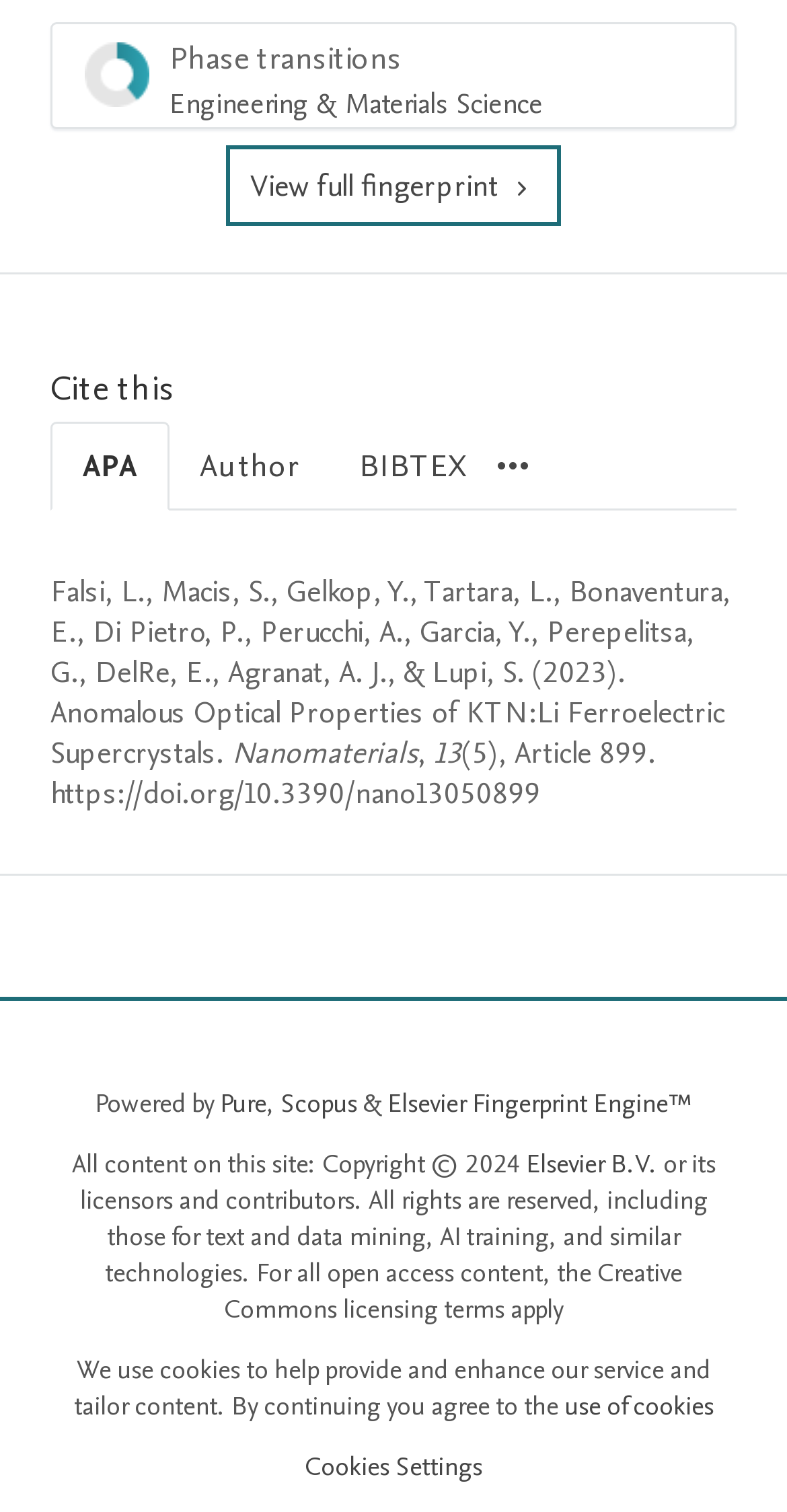What is the name of the publisher?
Utilize the image to construct a detailed and well-explained answer.

The name of the publisher is found in the 'link' element with the text 'Elsevier' and the 'StaticText' element with the text 'Elsevier B.V.'.